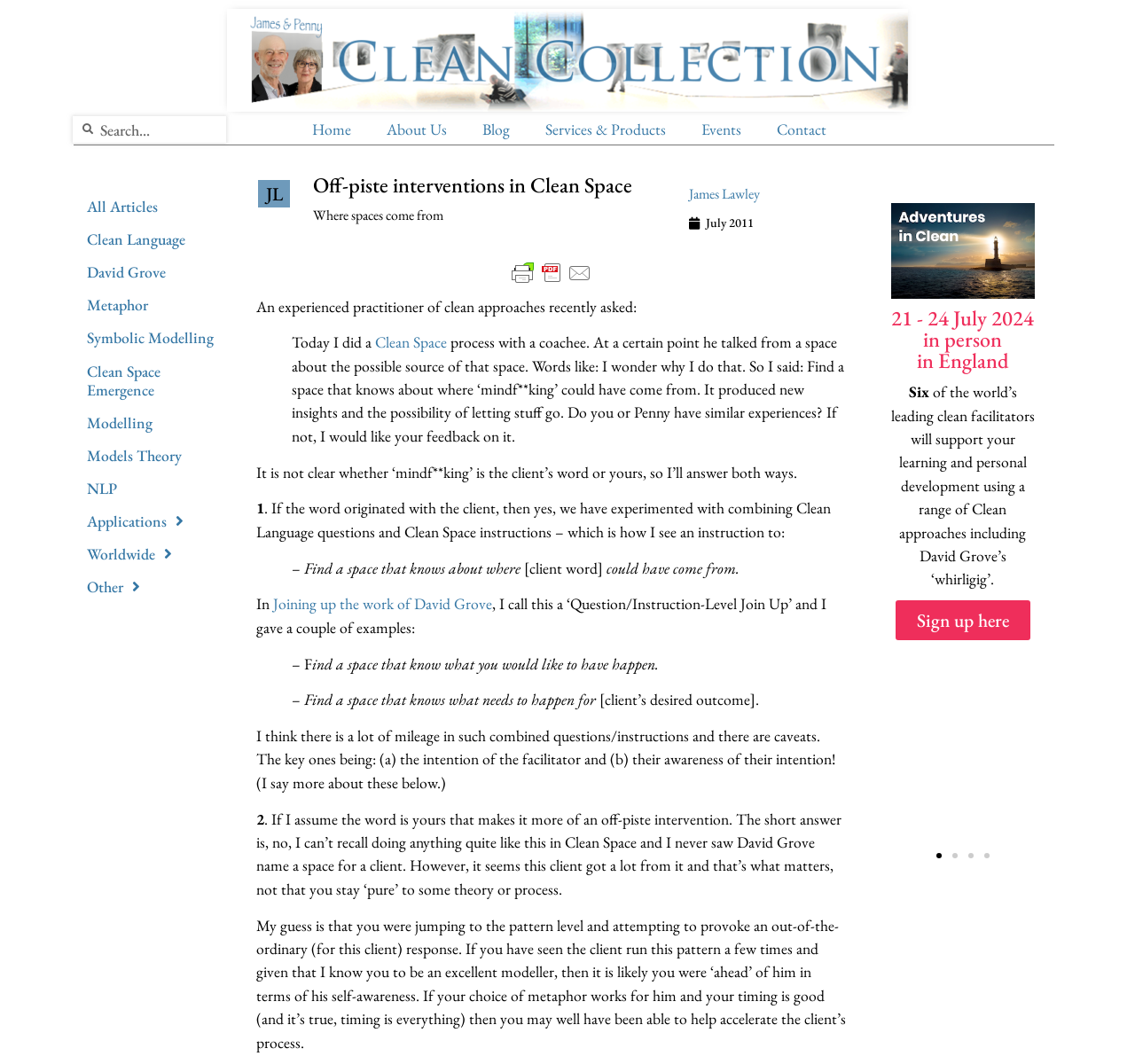Who is the author of the article on this page?
Answer briefly with a single word or phrase based on the image.

James Lawley